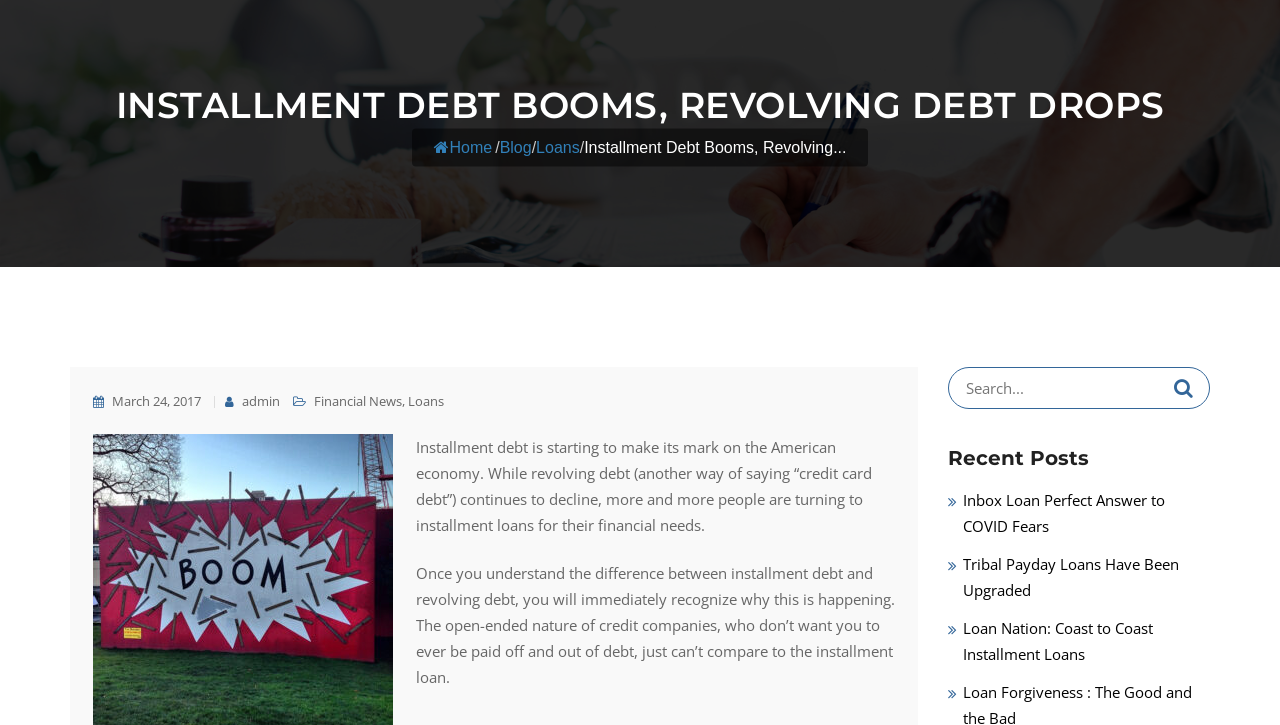Identify the bounding box coordinates for the UI element described as: "Financial News".

[0.245, 0.54, 0.314, 0.565]